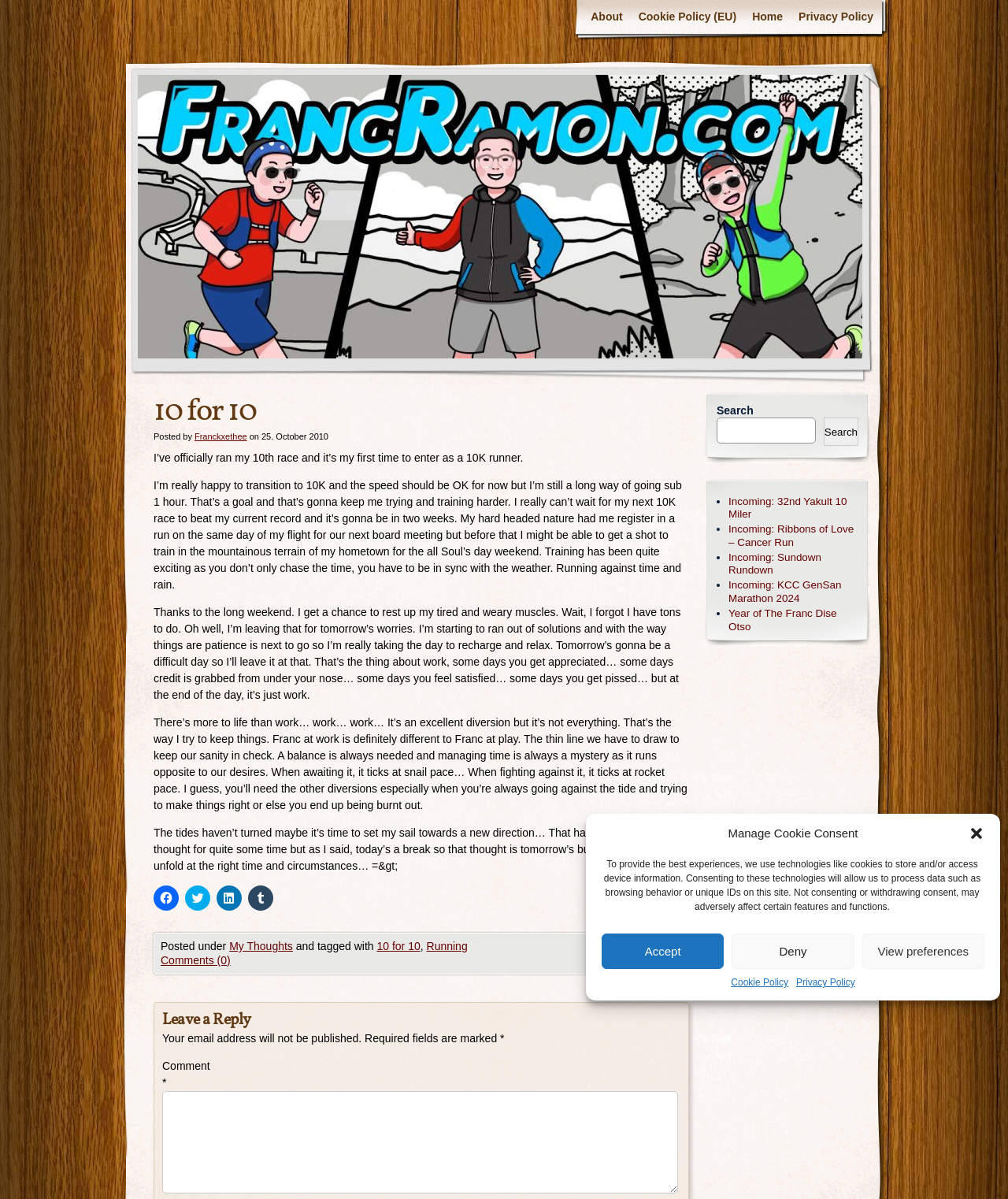Given the description "Cookie Policy", provide the bounding box coordinates of the corresponding UI element.

[0.725, 0.815, 0.782, 0.825]